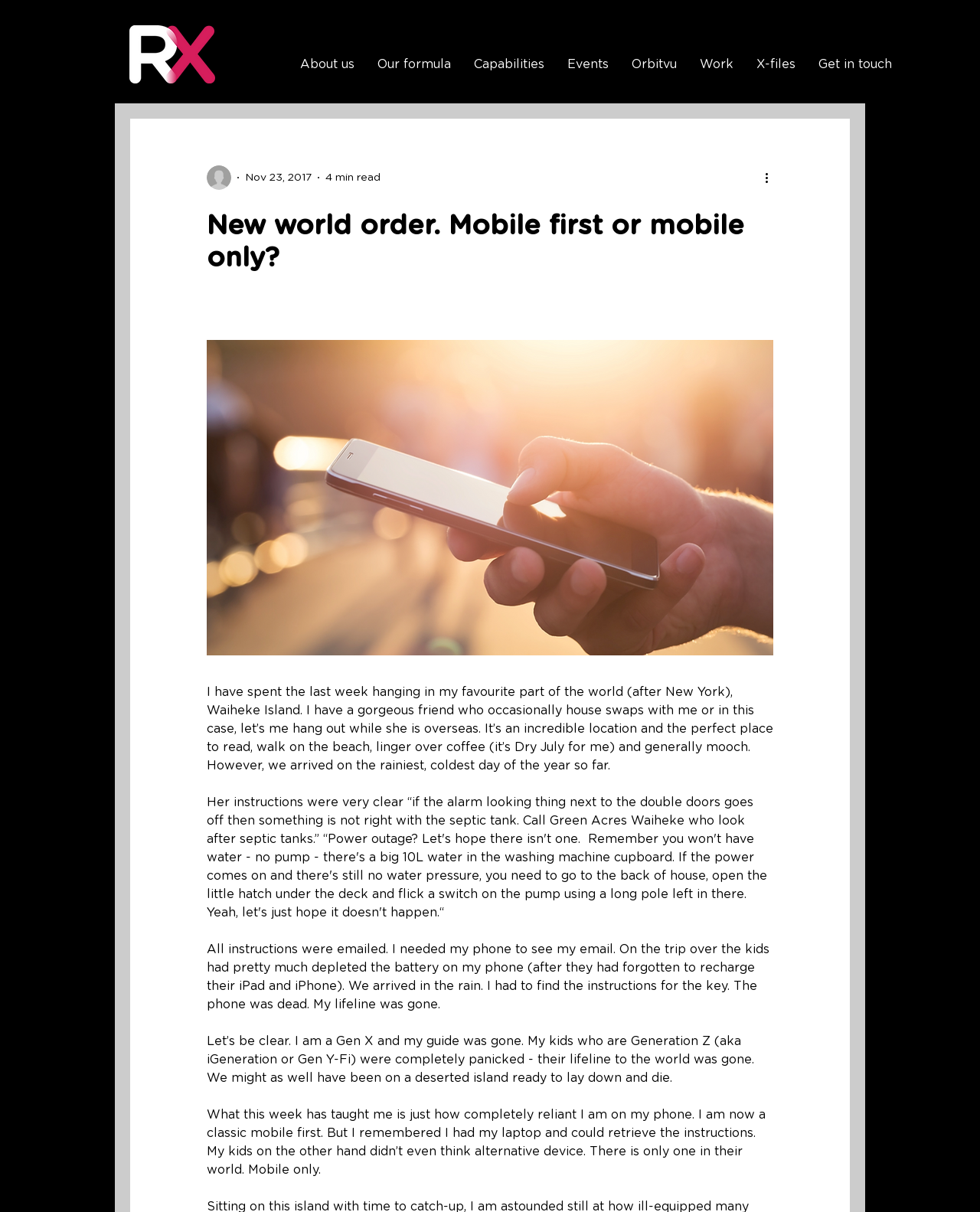Please give a concise answer to this question using a single word or phrase: 
What is the author's phone status?

Dead